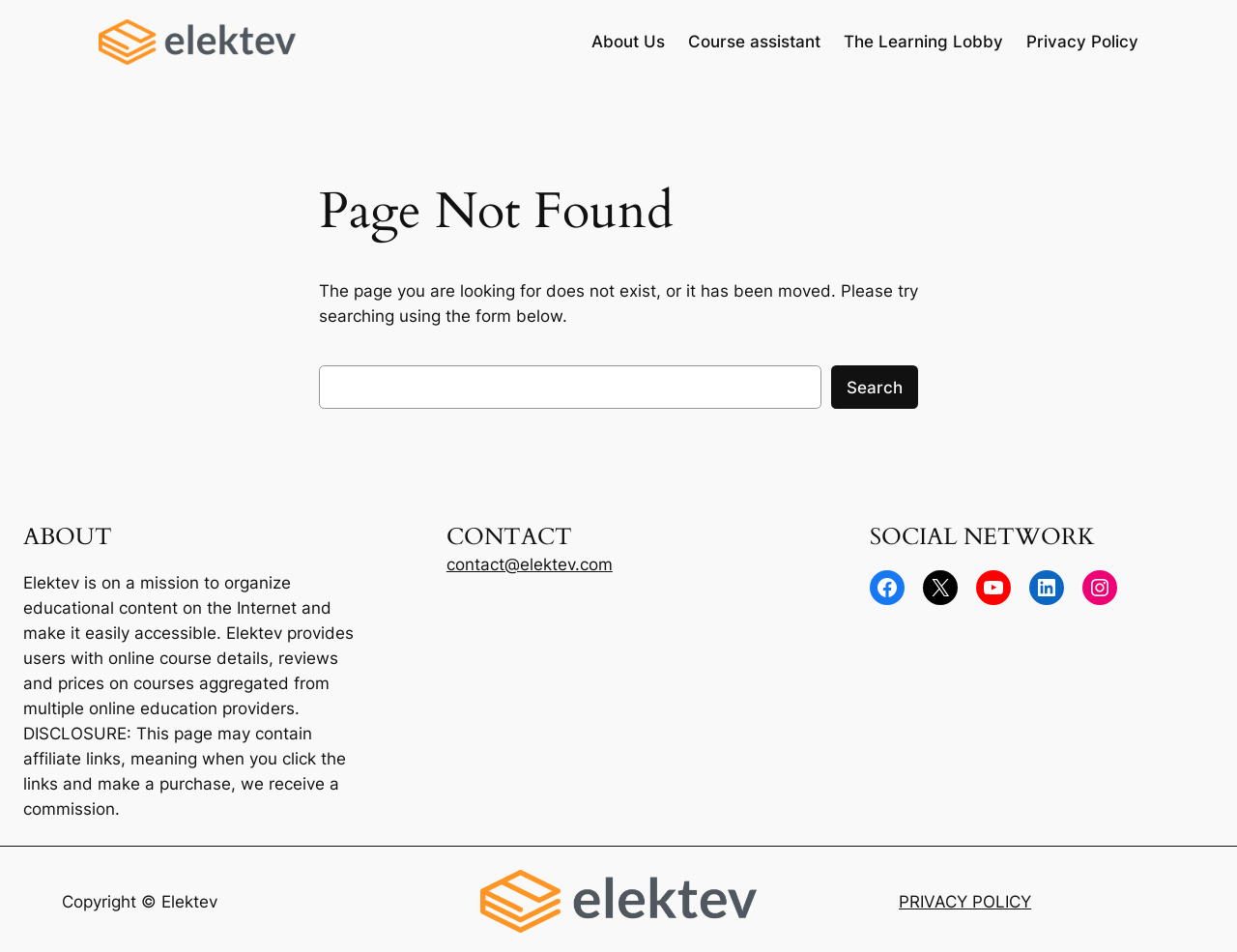Identify the bounding box coordinates of the part that should be clicked to carry out this instruction: "search for a course".

[0.258, 0.384, 0.664, 0.43]